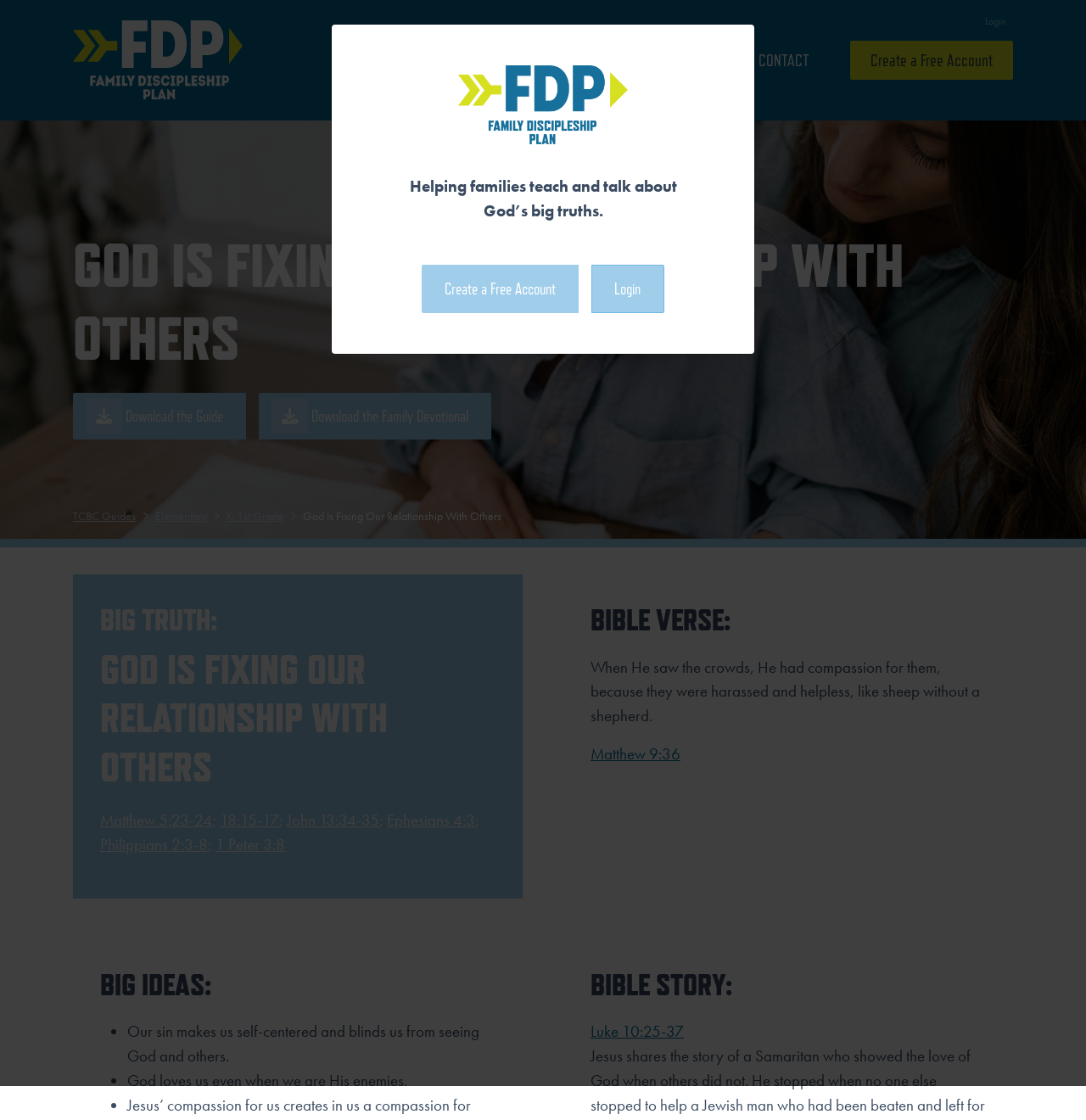Could you locate the bounding box coordinates for the section that should be clicked to accomplish this task: "Click on the 'Family Discipleship Plan' link".

[0.067, 0.015, 0.223, 0.093]